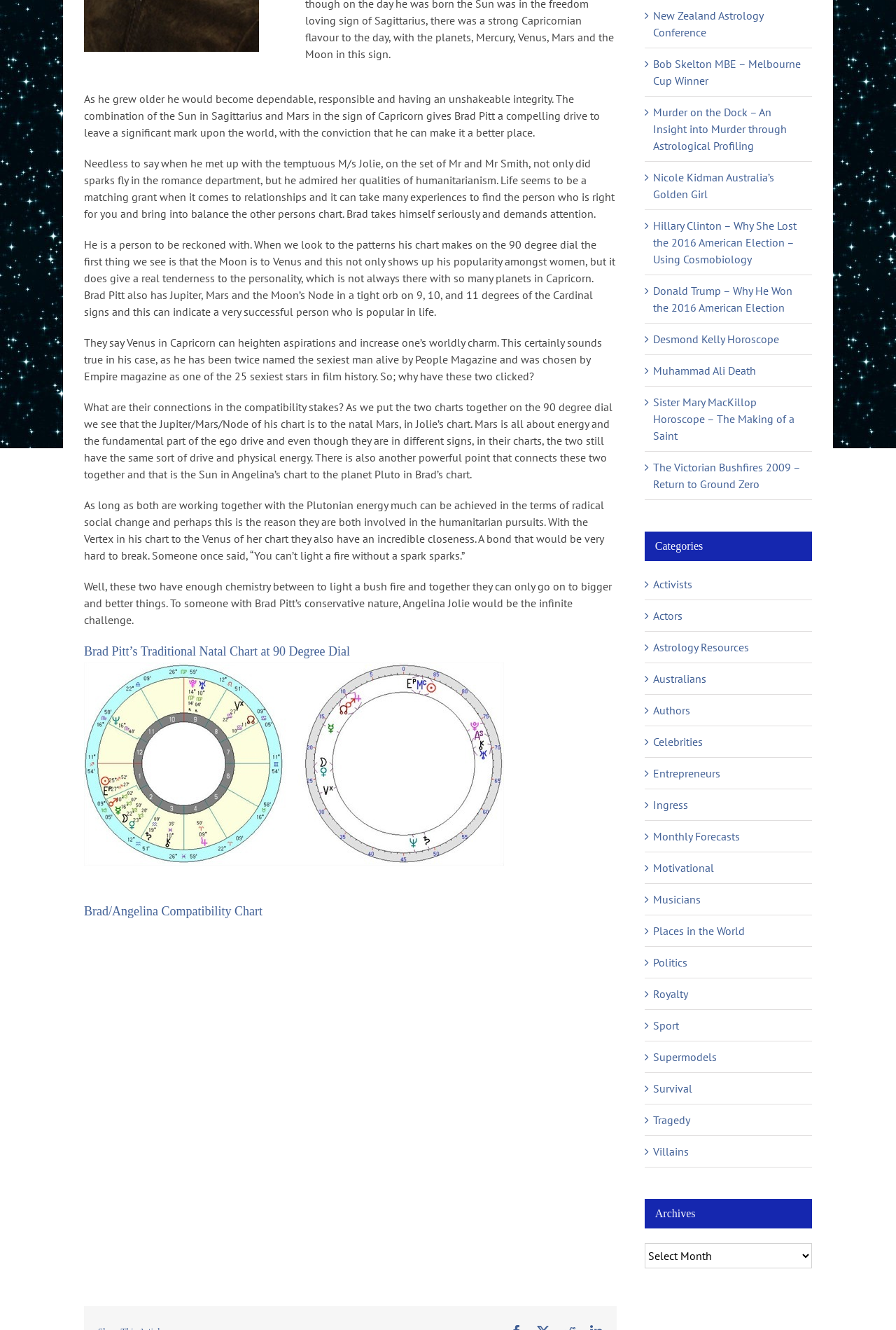Identify the bounding box for the UI element described as: "Australians". Ensure the coordinates are four float numbers between 0 and 1, formatted as [left, top, right, bottom].

[0.729, 0.504, 0.898, 0.517]